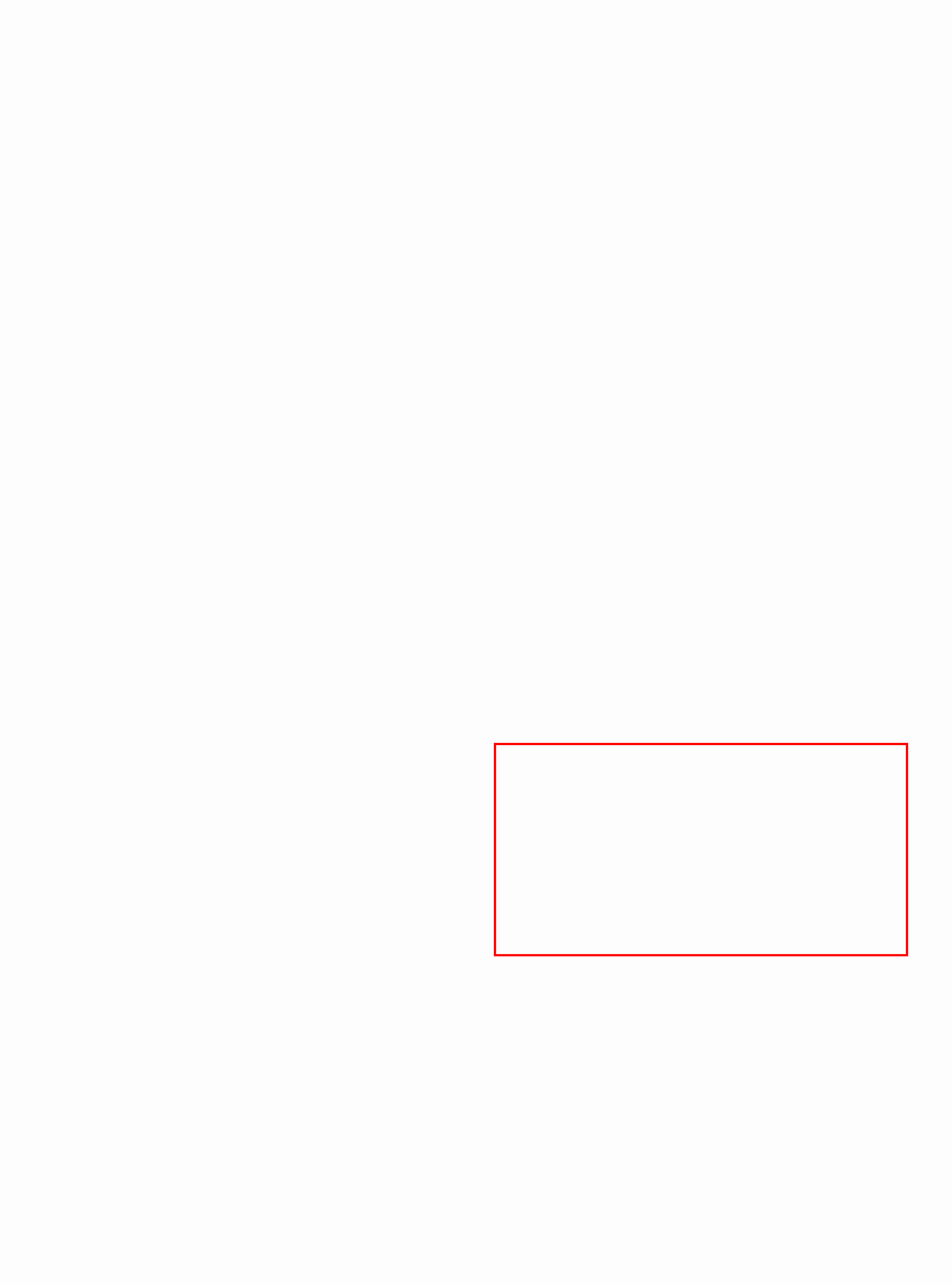Please perform OCR on the text content within the red bounding box that is highlighted in the provided webpage screenshot.

Tsilli Pines is the Co-Founder and Director of Design Week Portland, the Host of CreativeMornings in Portland, and the Digital Creative Director at FINE. Tsilli’s been working as a designer for over 15 years and is passionate about the value of design and the power of creative discourse.